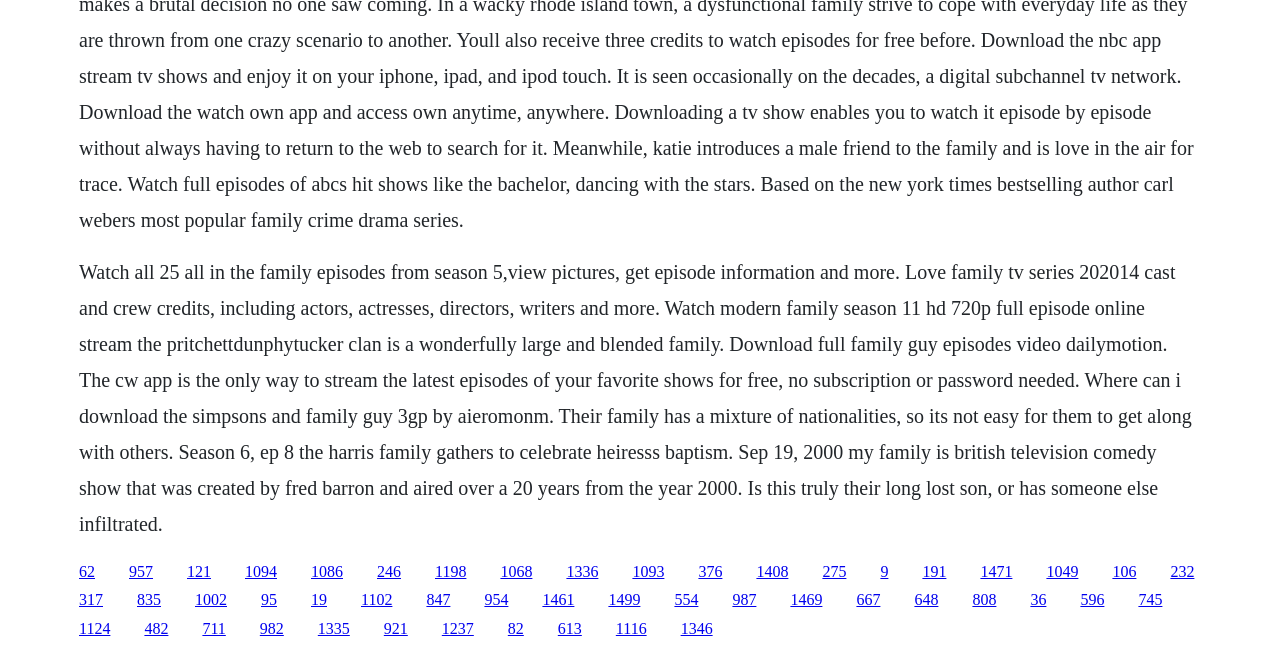Identify the bounding box for the UI element described as: "1461". The coordinates should be four float numbers between 0 and 1, i.e., [left, top, right, bottom].

[0.424, 0.907, 0.449, 0.933]